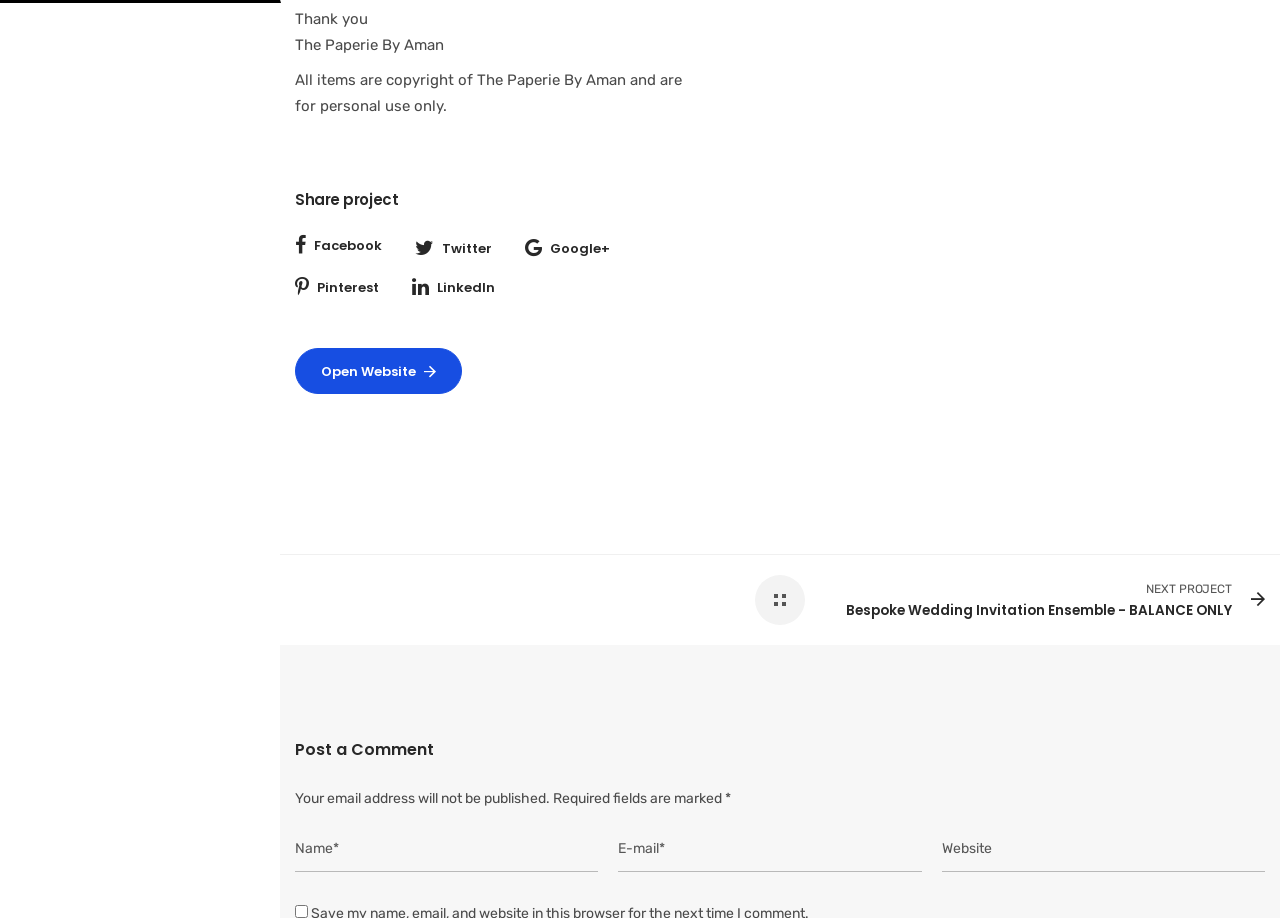Please identify the bounding box coordinates of the element's region that I should click in order to complete the following instruction: "go to people page". The bounding box coordinates consist of four float numbers between 0 and 1, i.e., [left, top, right, bottom].

None